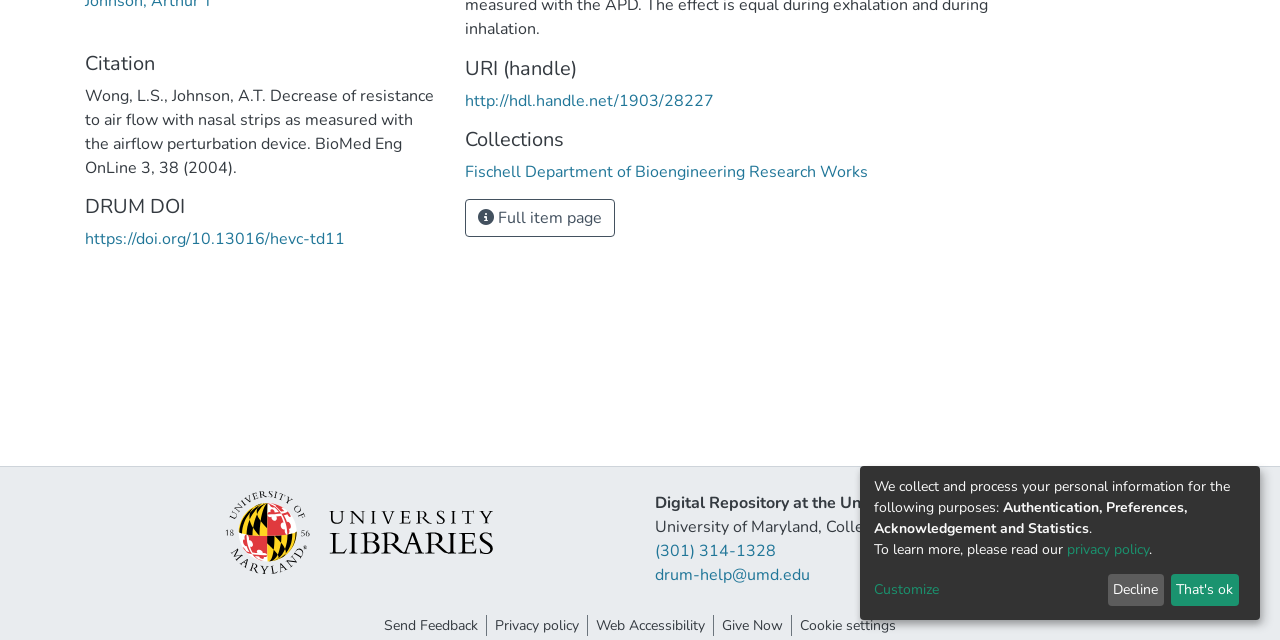Given the description Donate, predict the bounding box coordinates of the UI element. Ensure the coordinates are in the format (top-left x, top-left y, bottom-right x, bottom-right y) and all values are between 0 and 1.

None